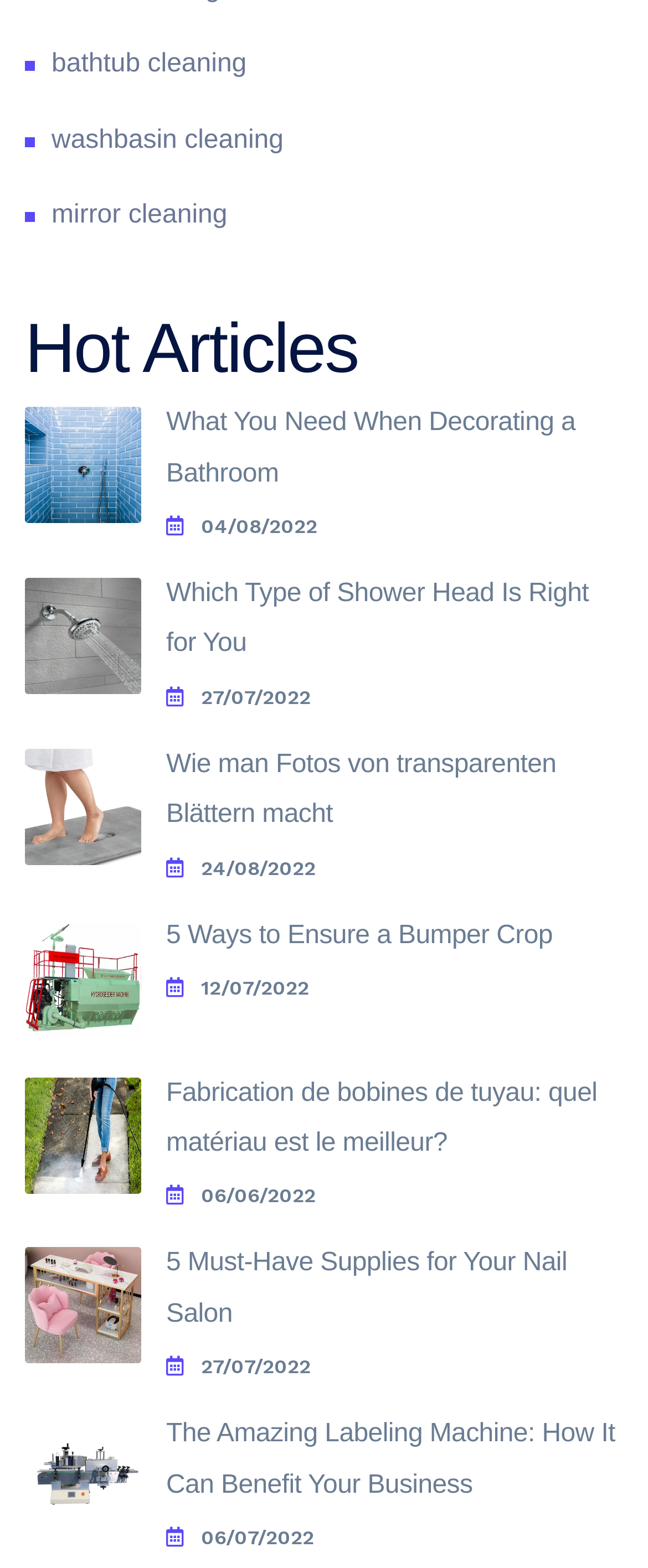How many articles are listed under 'Hot Articles'?
Please provide a single word or phrase as your answer based on the screenshot.

9